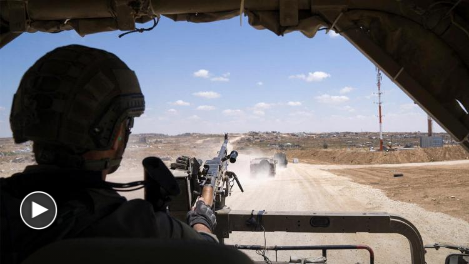What is the purpose of the video player in the corner?
Please utilize the information in the image to give a detailed response to the question.

The inclusion of a video player in the corner of the image suggests that there is additional visual content related to the critical subject matter of the geopolitical conflict, providing further context and information to the viewer.